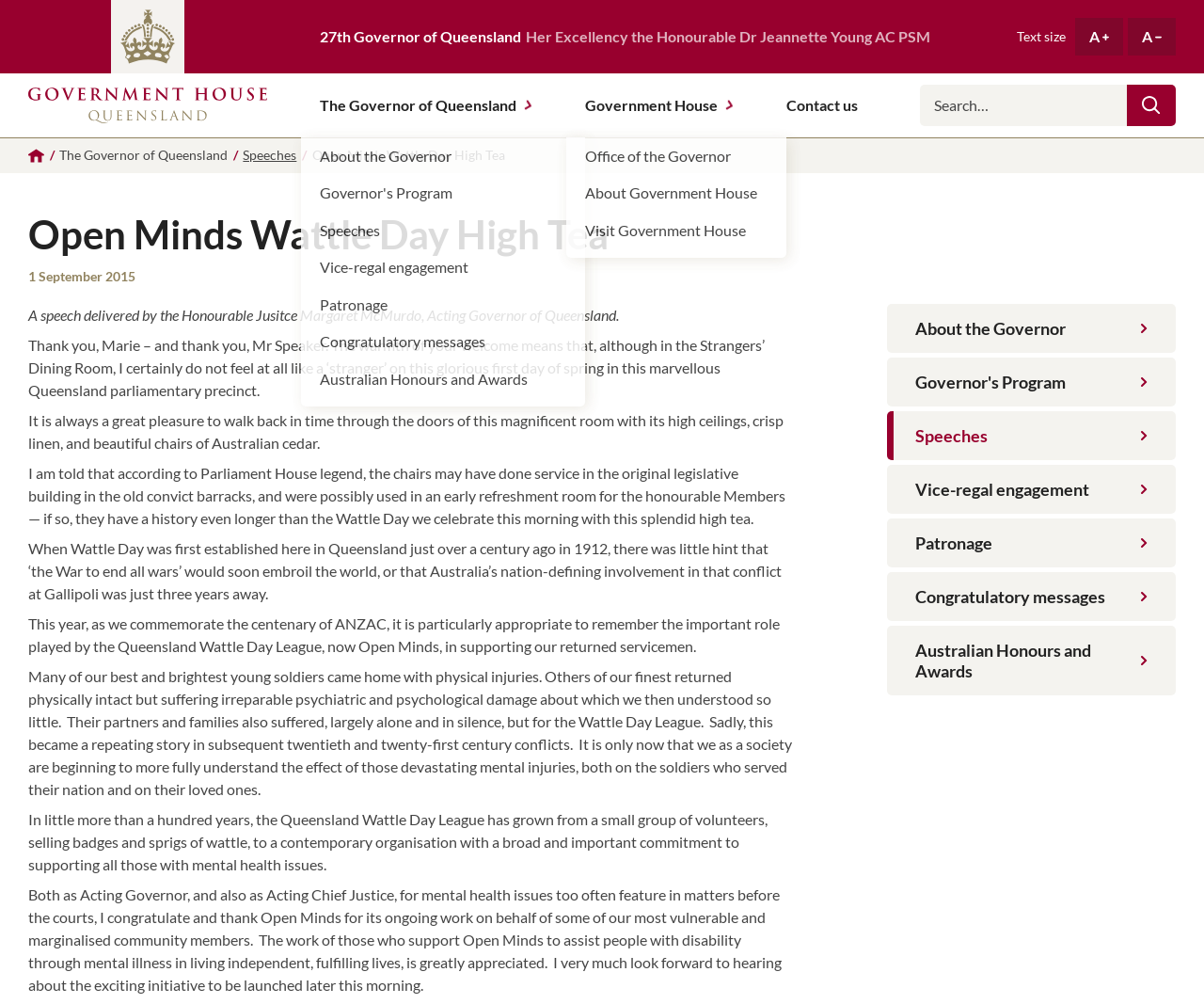What is the name of the Governor of Queensland?
Can you provide a detailed and comprehensive answer to the question?

I found the answer by looking at the StaticText element with the text 'Her Excellency the Honourable Dr Jeannette Young AC PSM' which is located at the top of the webpage, indicating that she is the Governor of Queensland.